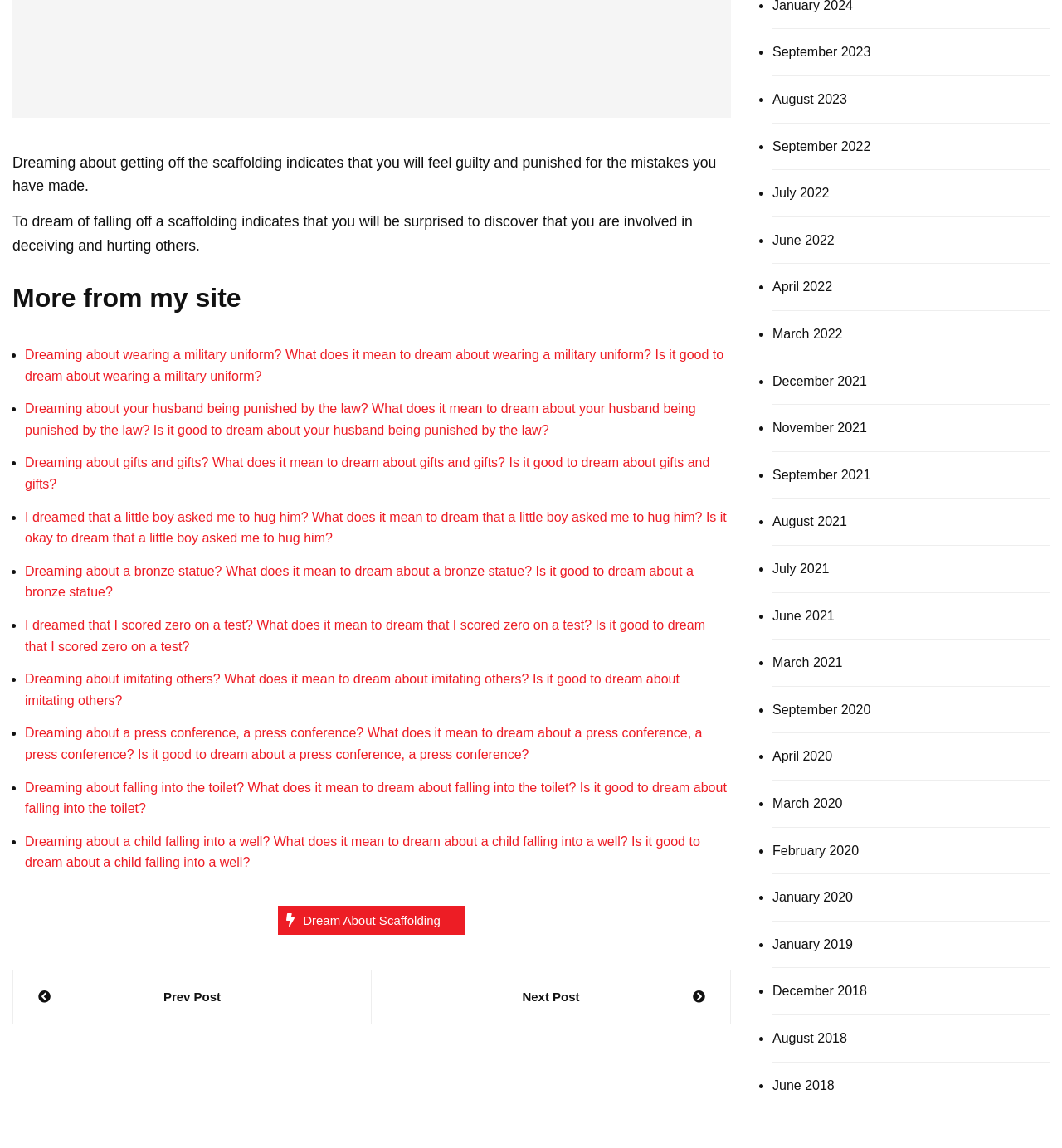What does it mean to dream about scaffolding? Observe the screenshot and provide a one-word or short phrase answer.

Feel guilty and punished for mistakes